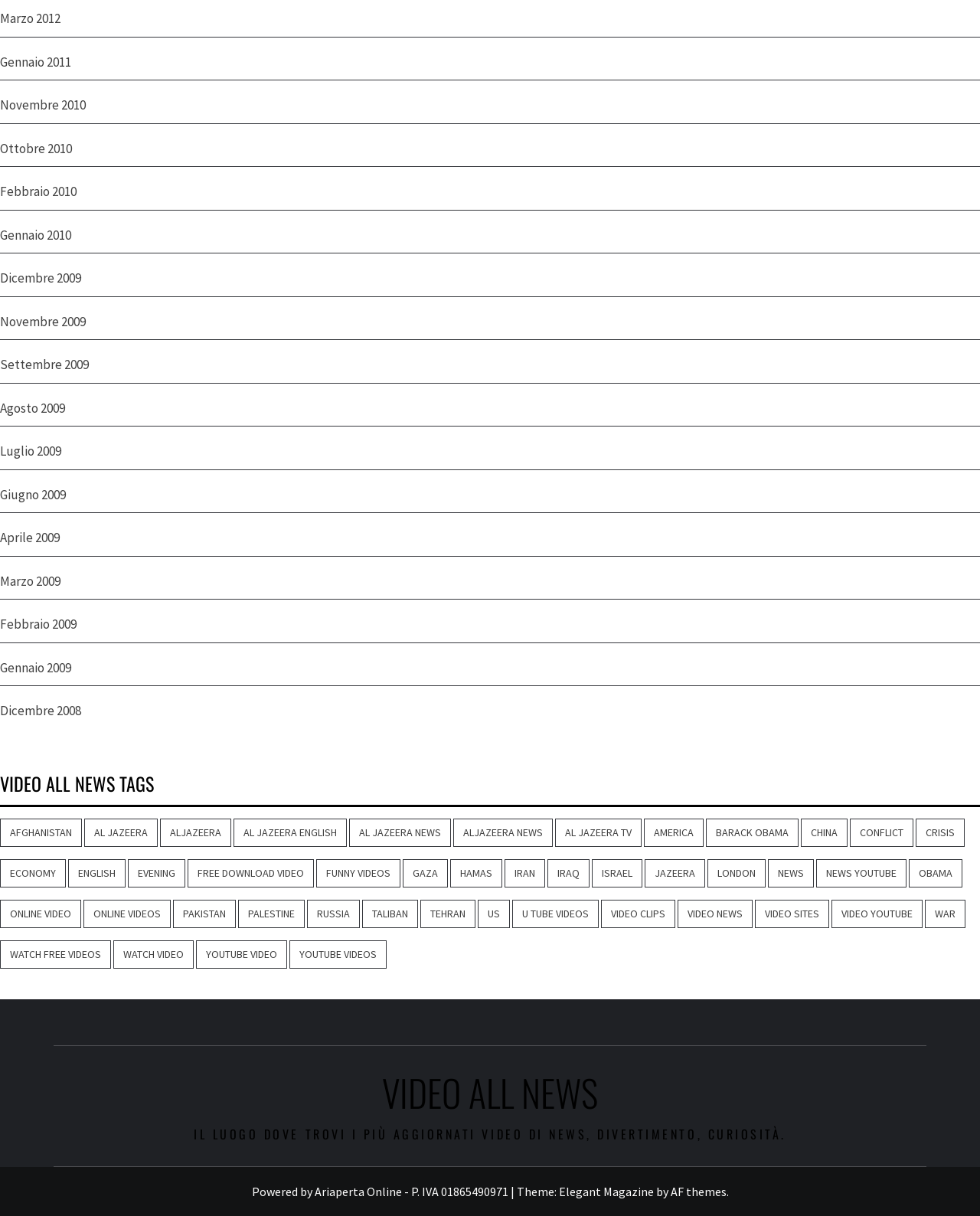Please identify the bounding box coordinates for the region that you need to click to follow this instruction: "Click on the 'VIDEO ALL NEWS TAGS' heading".

[0.0, 0.636, 1.0, 0.664]